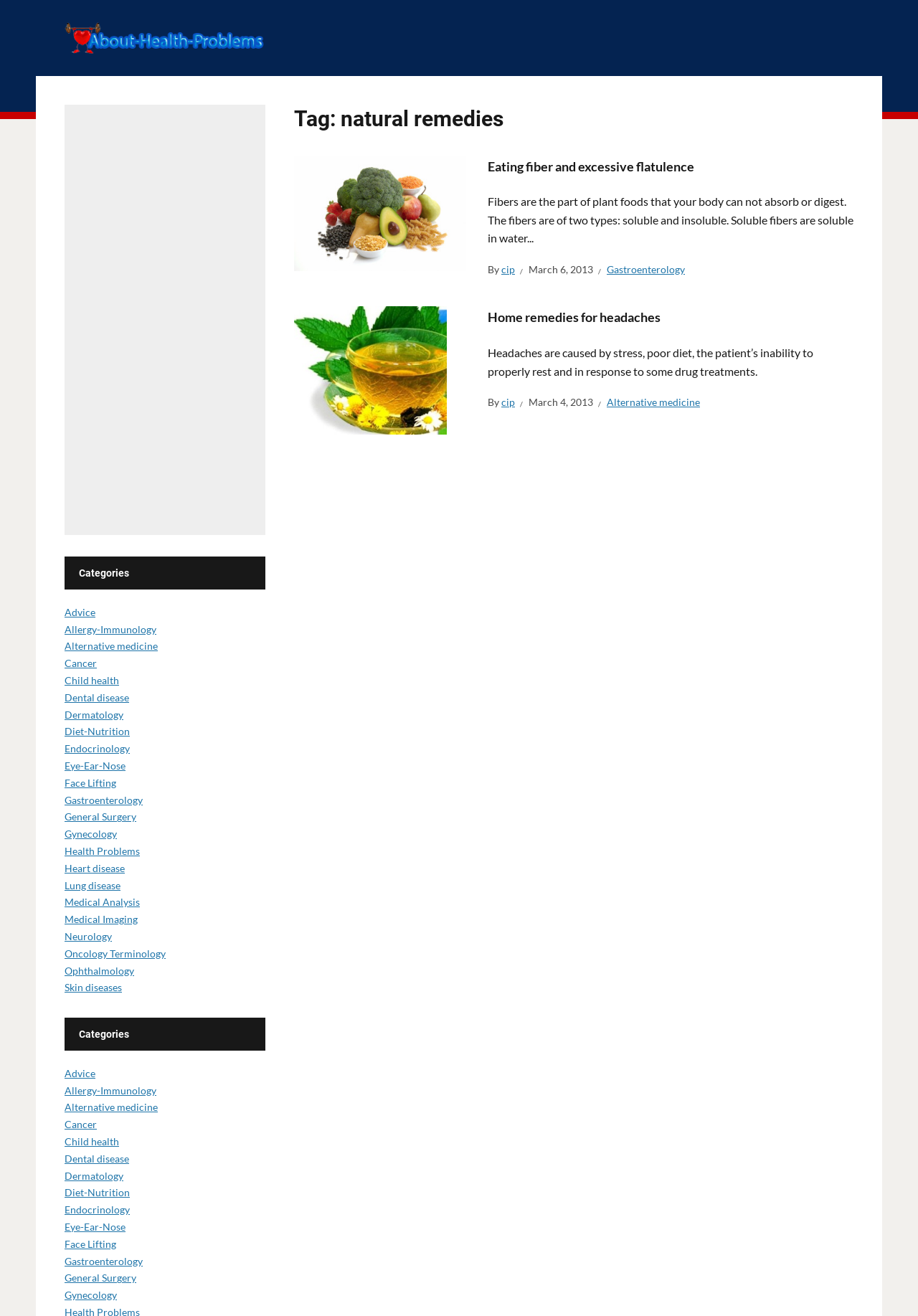Produce an extensive caption that describes everything on the webpage.

The webpage is about natural remedies and health problems. At the top, there is a link and an image with the title "About Health Problems". Below this, there is a heading "Tag: natural remedies". 

The main content of the webpage is divided into two sections. The first section has two articles. The first article is about "Eating fiber and excessive flatulence". It has a heading, a link, and a paragraph of text that explains the concept of fibers and their effects on the body. There is also a link to the author "cip" and a timestamp "March 6, 2013". The second article is about "Home remedies for headaches". It has a heading, a link, and a paragraph of text that explains the causes of headaches and how to treat them. There is also a link to the author "cip" and a timestamp "March 4, 2013".

To the left of the main content, there is a sidebar with a list of categories. The categories include "Advice", "Allergy-Immunology", "Alternative medicine", and many others. Each category is a link. There are 27 categories in total, and they are listed in two columns.

At the top of the sidebar, there is an advertisement in an iframe. Below the categories, there is a repetition of the categories list.